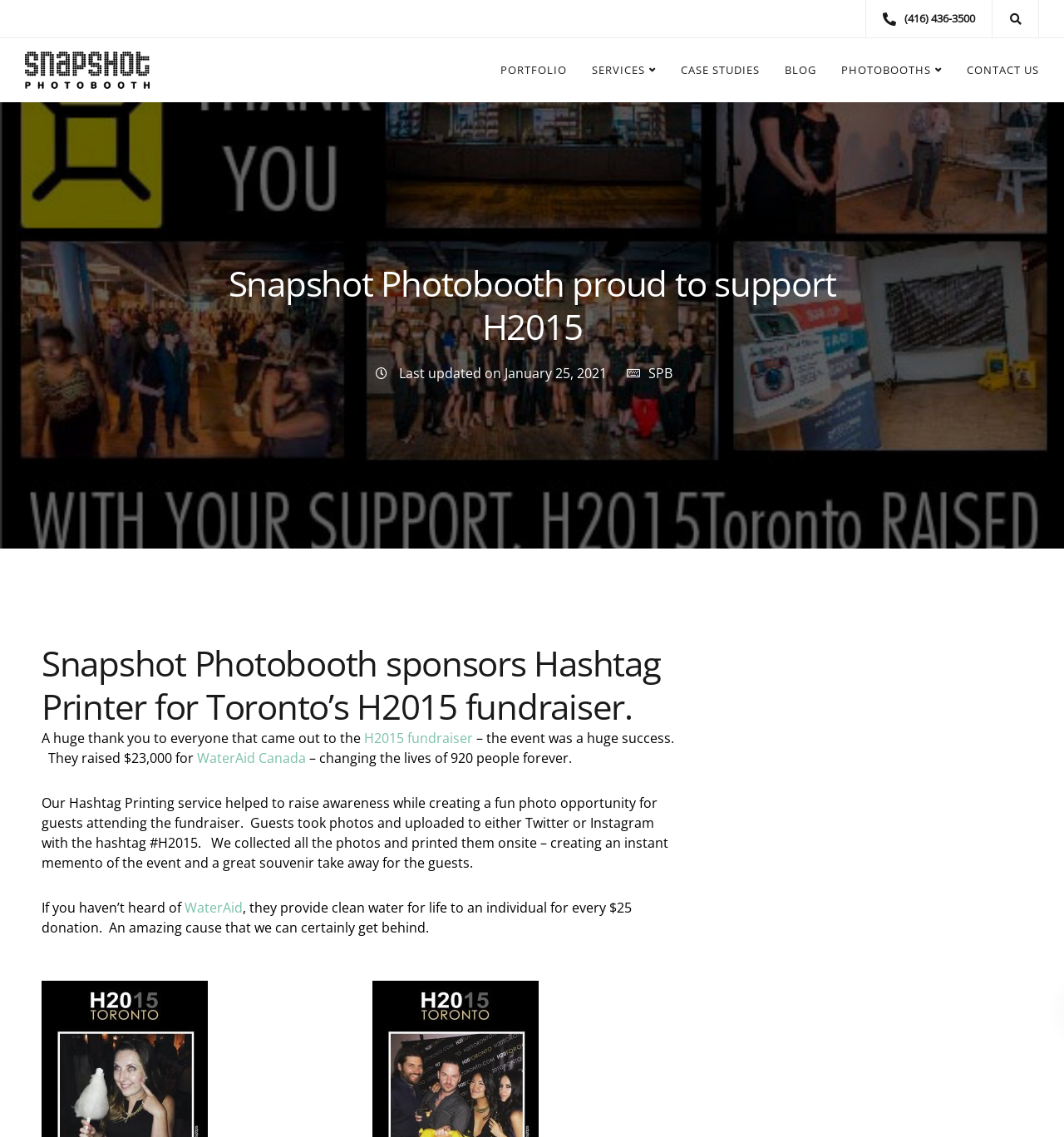What is the name of the service that Snapshot Photobooth offers to raise awareness and create a fun photo opportunity?
Please respond to the question with a detailed and thorough explanation.

I found the information in the paragraph that describes the H2015 fundraiser event. The text mentions that Snapshot Photobooth's Hashtag Printing service helped to raise awareness while creating a fun photo opportunity for guests attending the fundraiser.